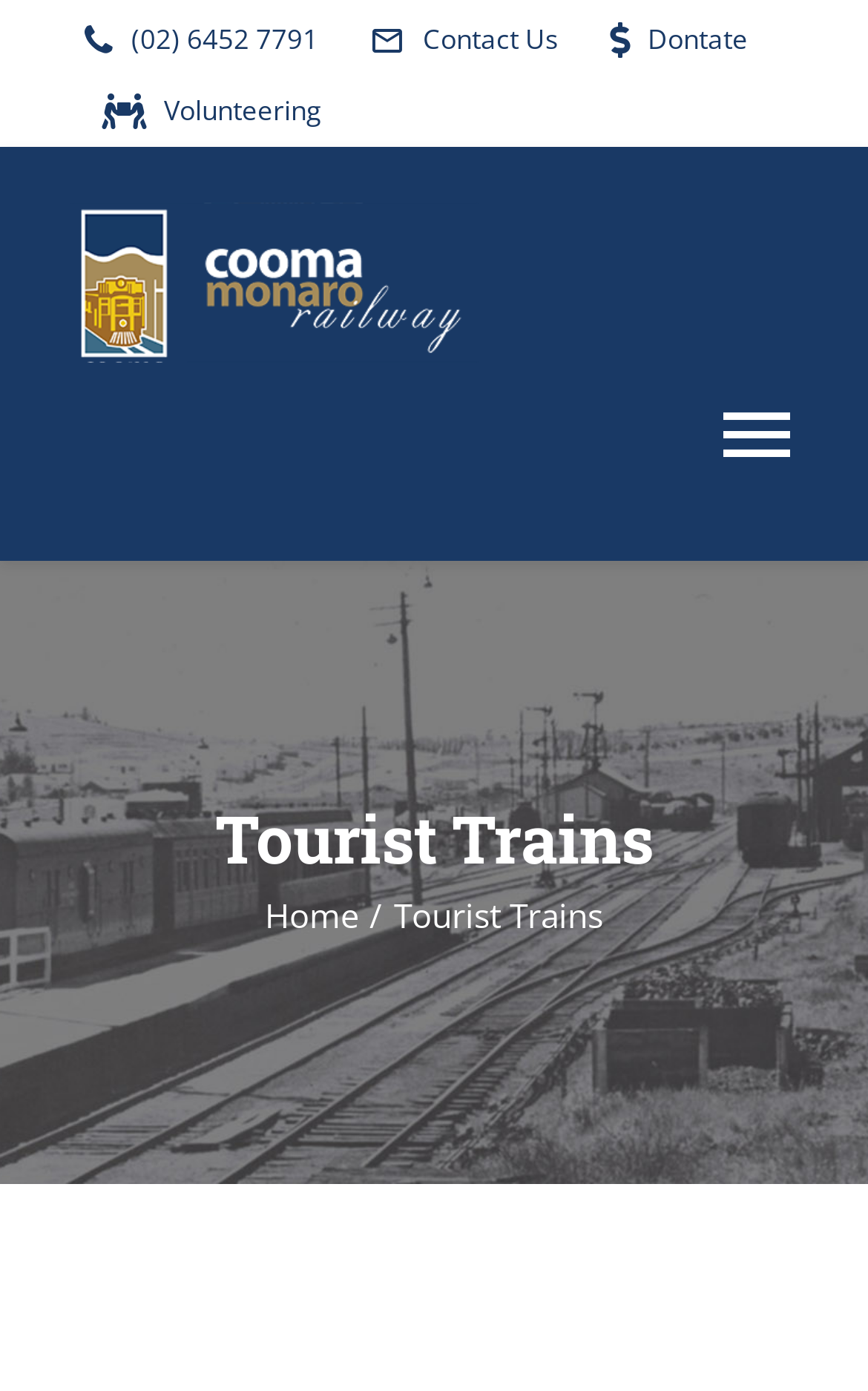Please locate the bounding box coordinates of the element that should be clicked to complete the given instruction: "Call the phone number".

[0.077, 0.003, 0.367, 0.054]